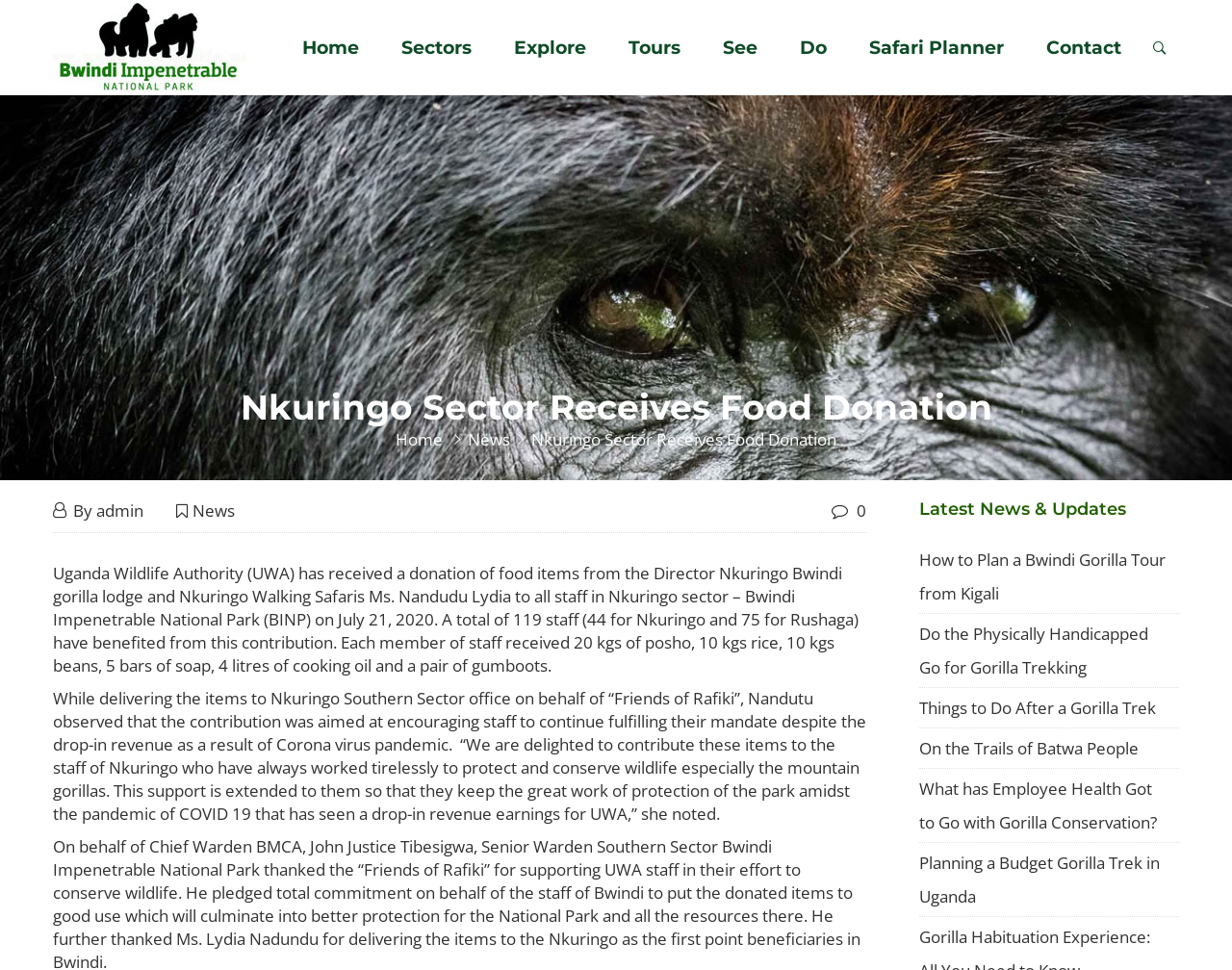Describe all the key features of the webpage in detail.

The webpage is about Nkuringo Sector receiving a food donation in Bwindi Impenetrable National Park. At the top left corner, there is a logo image with a figcaption below it. Next to the logo, there is a primary menu with links to different sections of the website, including Home, Sectors, Explore, Tours, See, Do, Safari Planner, and Contact. 

On the top right corner, there is a search bar with a button and a text "Search for:". Below the search bar, there is a heading that reads "Nkuringo Sector Receives Food Donation" followed by a link to the same title. 

The main content of the webpage is an article about the food donation, which includes a thumbnail image, a date "July 21, 2020", and the author's name "admin". The article describes the donation of food items to the staff in Nkuringo sector by the Director Nkuringo Bwindi gorilla lodge and Nkuringo Walking Safaris. 

Below the article, there is a section titled "Latest News & Updates" with five links to different news articles, including "How to Plan a Bwindi Gorilla Tour from Kigali", "Do the Physically Handicapped Go for Gorilla Trekking", "Things to Do After a Gorilla Trek", "On the Trails of Batwa People", and "What has Employee Health Got to Go with Gorilla Conservation?".